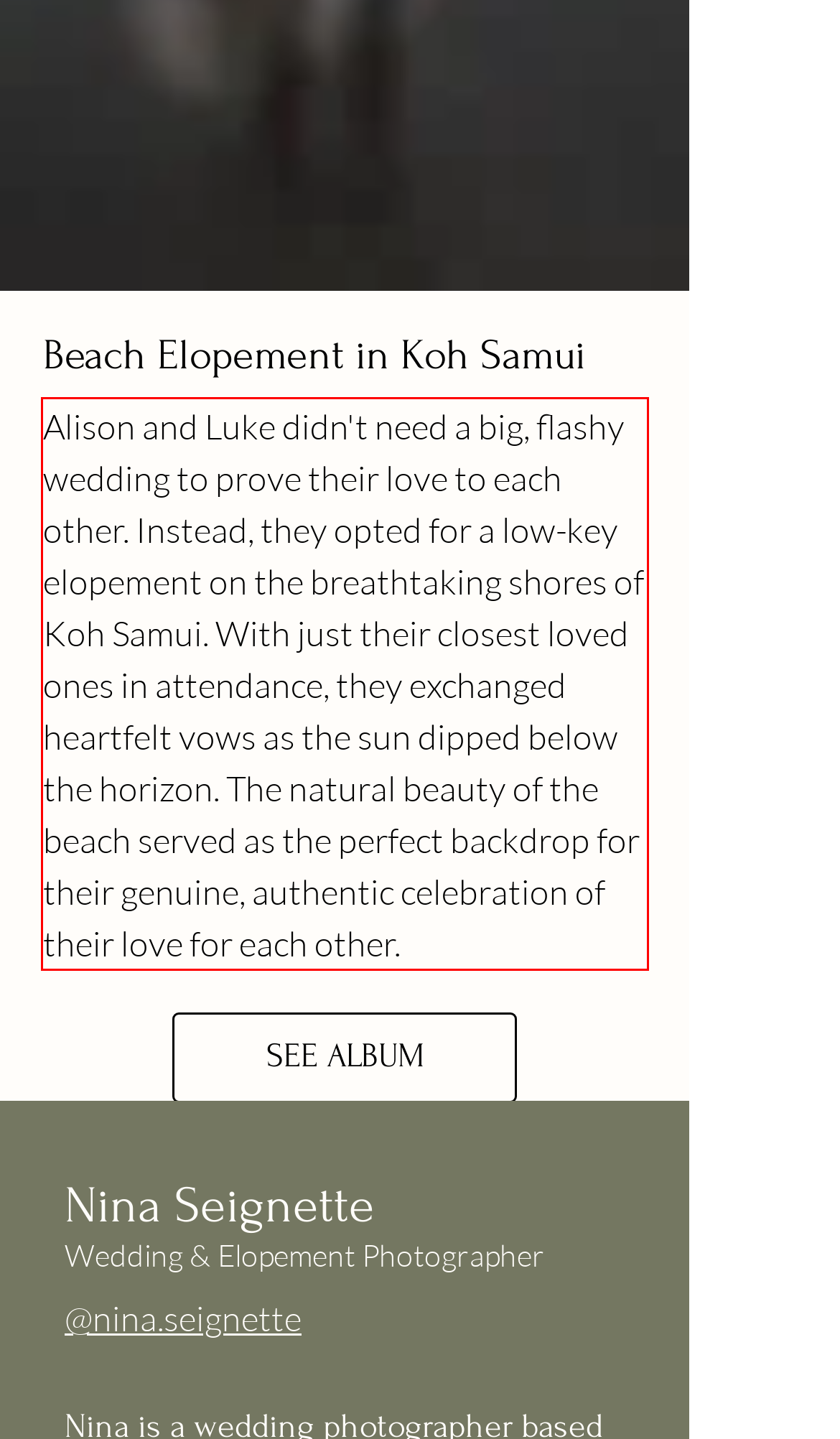From the screenshot of the webpage, locate the red bounding box and extract the text contained within that area.

Alison and Luke didn't need a big, flashy wedding to prove their love to each other. Instead, they opted for a low-key elopement on the breathtaking shores of Koh Samui. With just their closest loved ones in attendance, they exchanged heartfelt vows as the sun dipped below the horizon. The natural beauty of the beach served as the perfect backdrop for their genuine, authentic celebration of their love for each other.